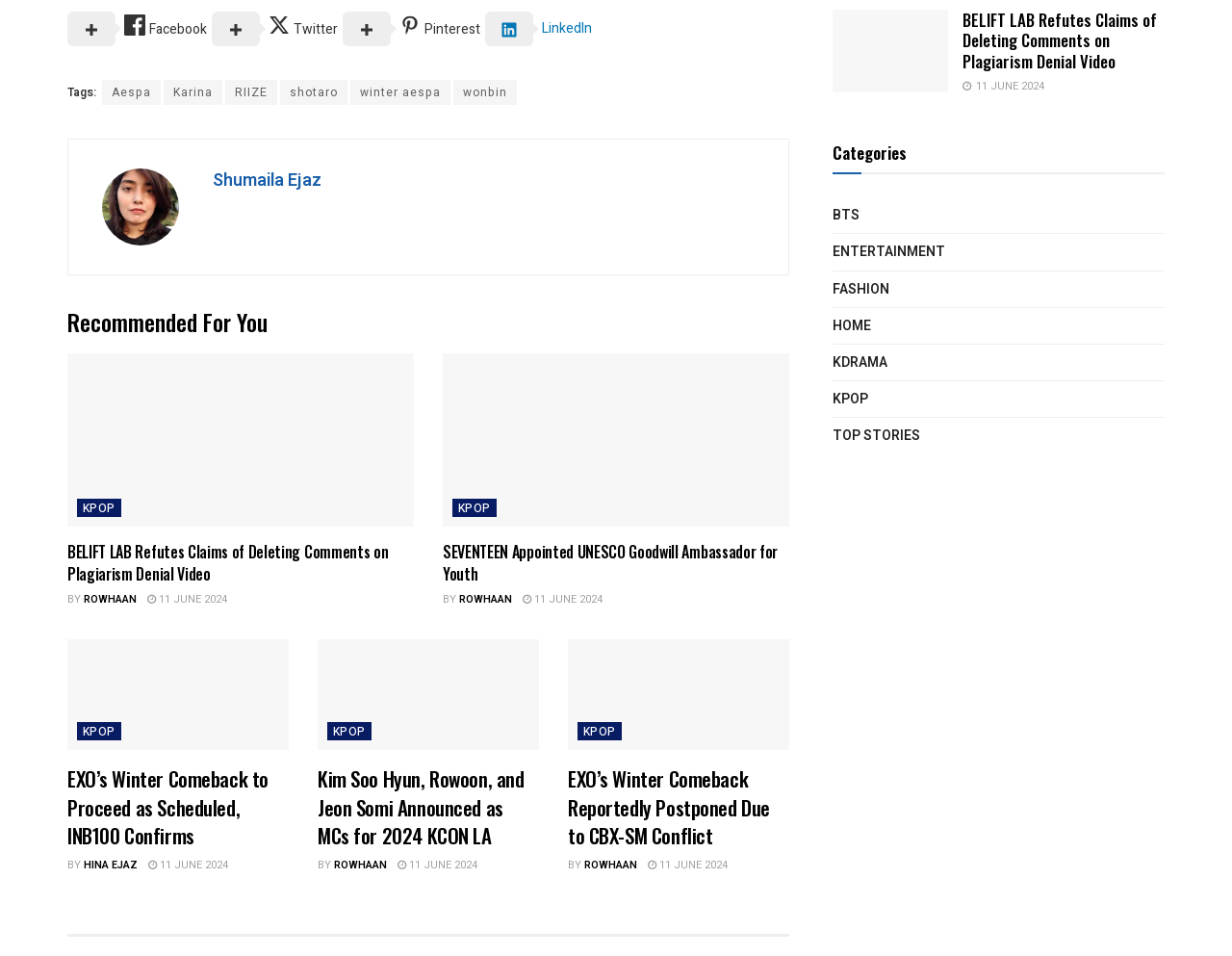Answer the question in a single word or phrase:
What category is the article about Km Soo Hyun, Rowoon, and Jeon Somi under?

KPOP